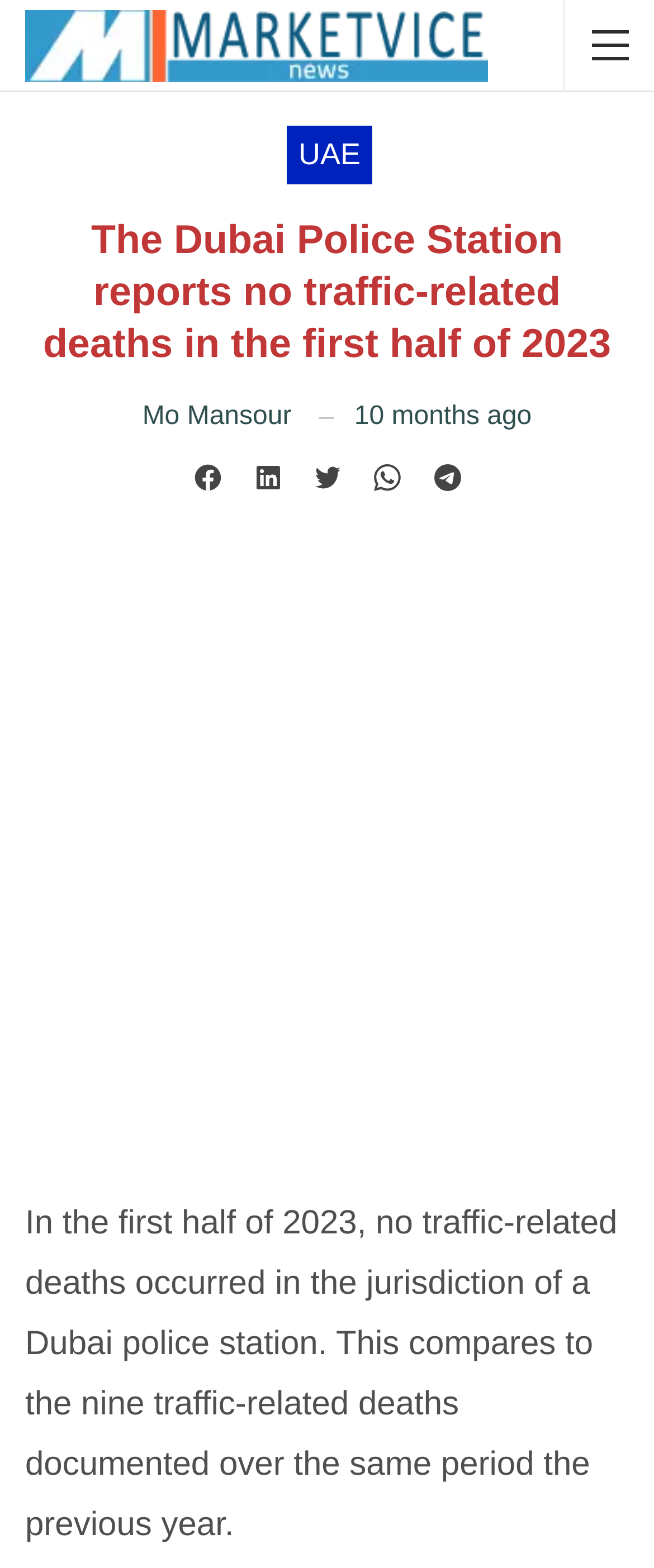What social media platforms are available for sharing?
Please provide a single word or phrase as your answer based on the image.

Facebook, LinkedIn, Twitter, Whatsapp, Telegram